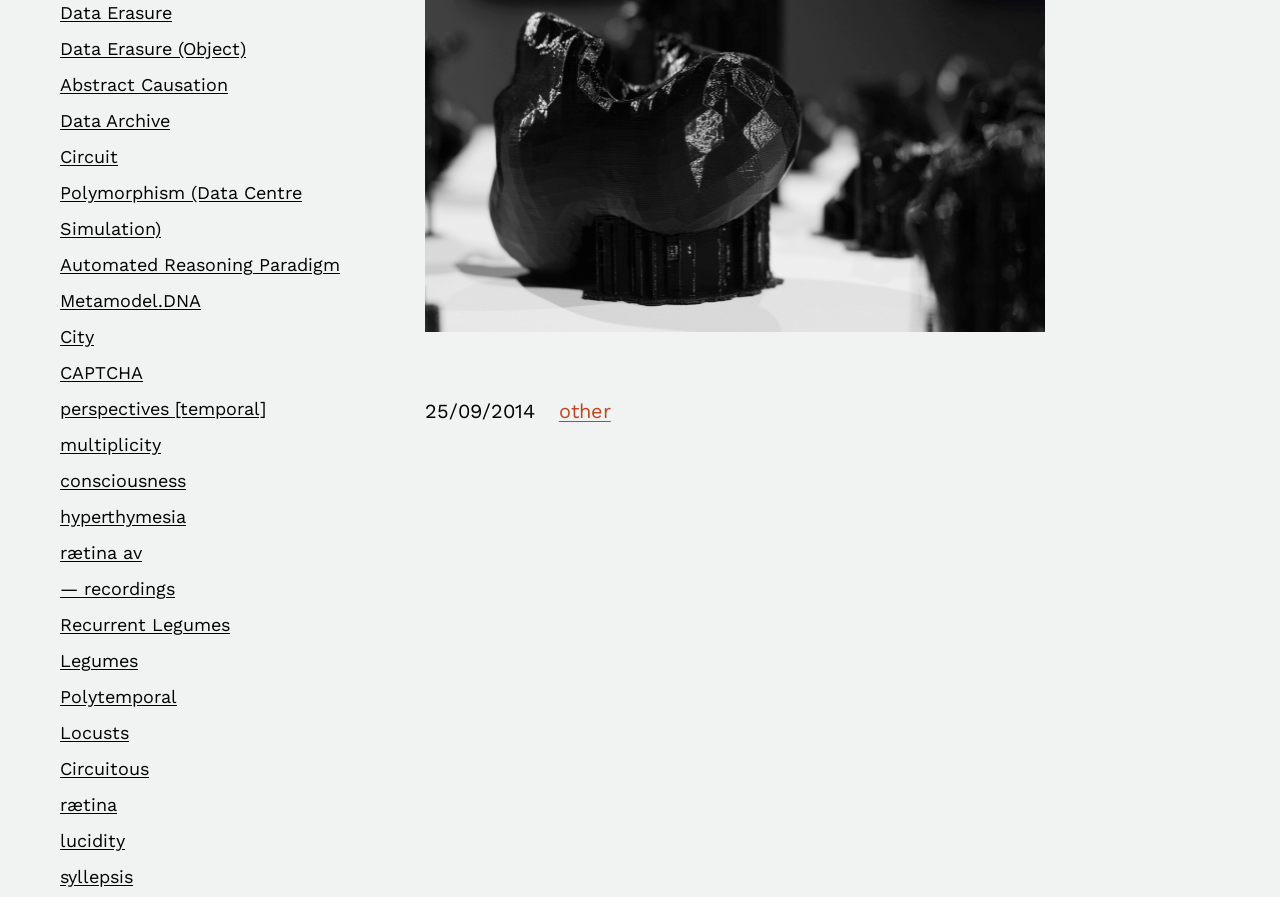Predict the bounding box coordinates for the UI element described as: "perspectives [temporal]". The coordinates should be four float numbers between 0 and 1, presented as [left, top, right, bottom].

[0.047, 0.436, 0.208, 0.476]